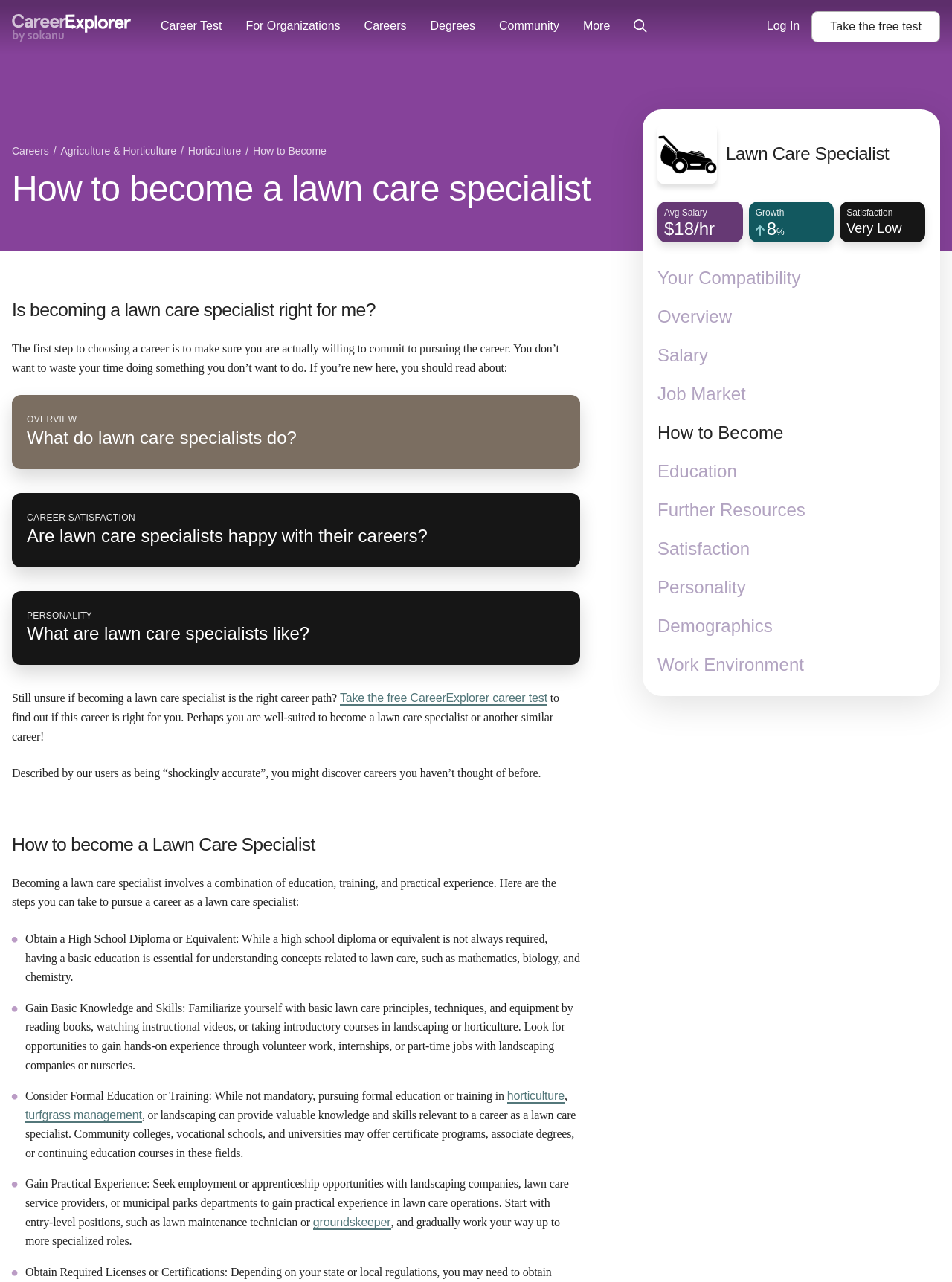Show me the bounding box coordinates of the clickable region to achieve the task as per the instruction: "Explore the 'Horticulture' field".

[0.533, 0.85, 0.593, 0.861]